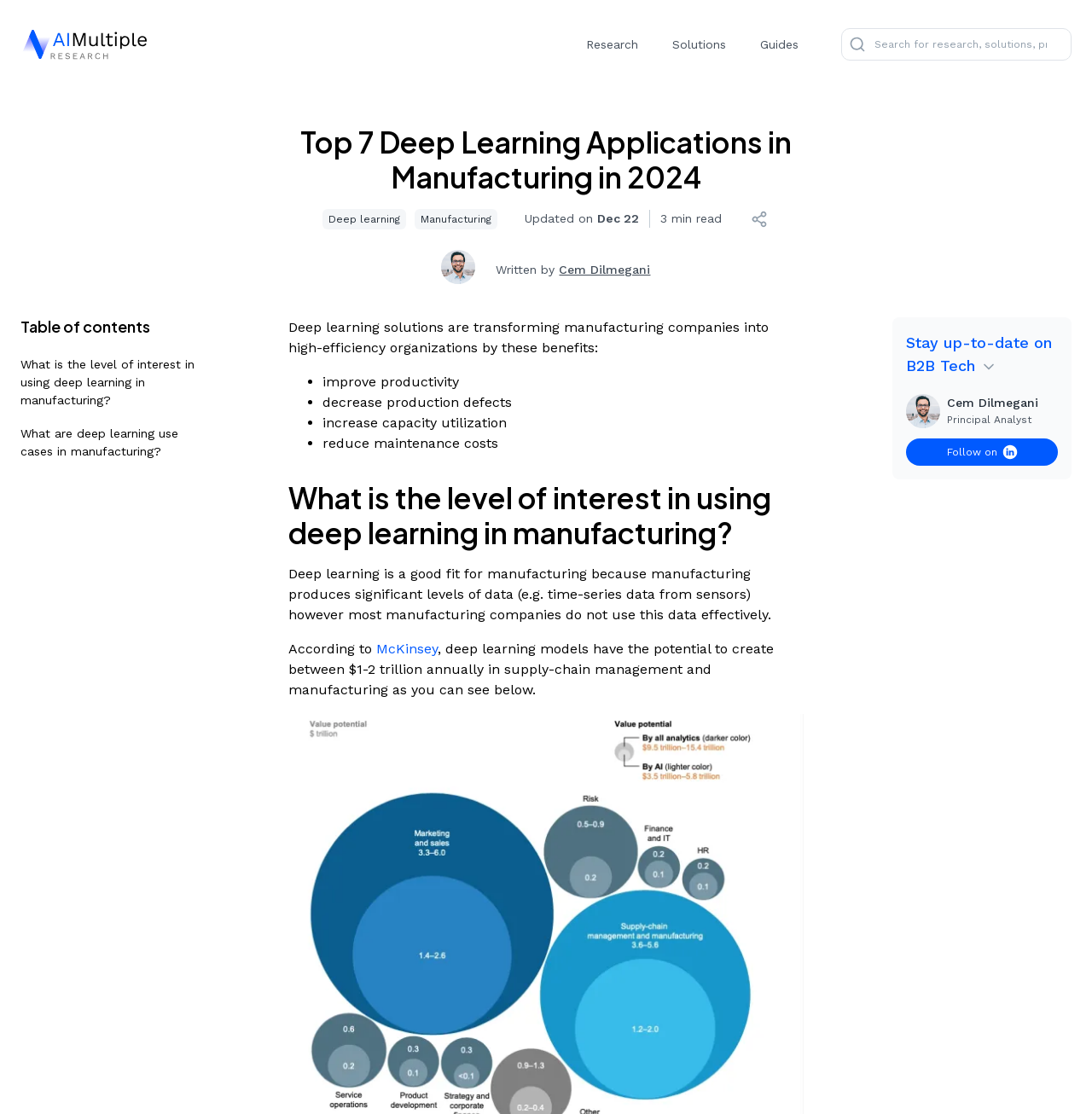Can you pinpoint the bounding box coordinates for the clickable element required for this instruction: "Click the Research button"? The coordinates should be four float numbers between 0 and 1, i.e., [left, top, right, bottom].

[0.529, 0.027, 0.592, 0.053]